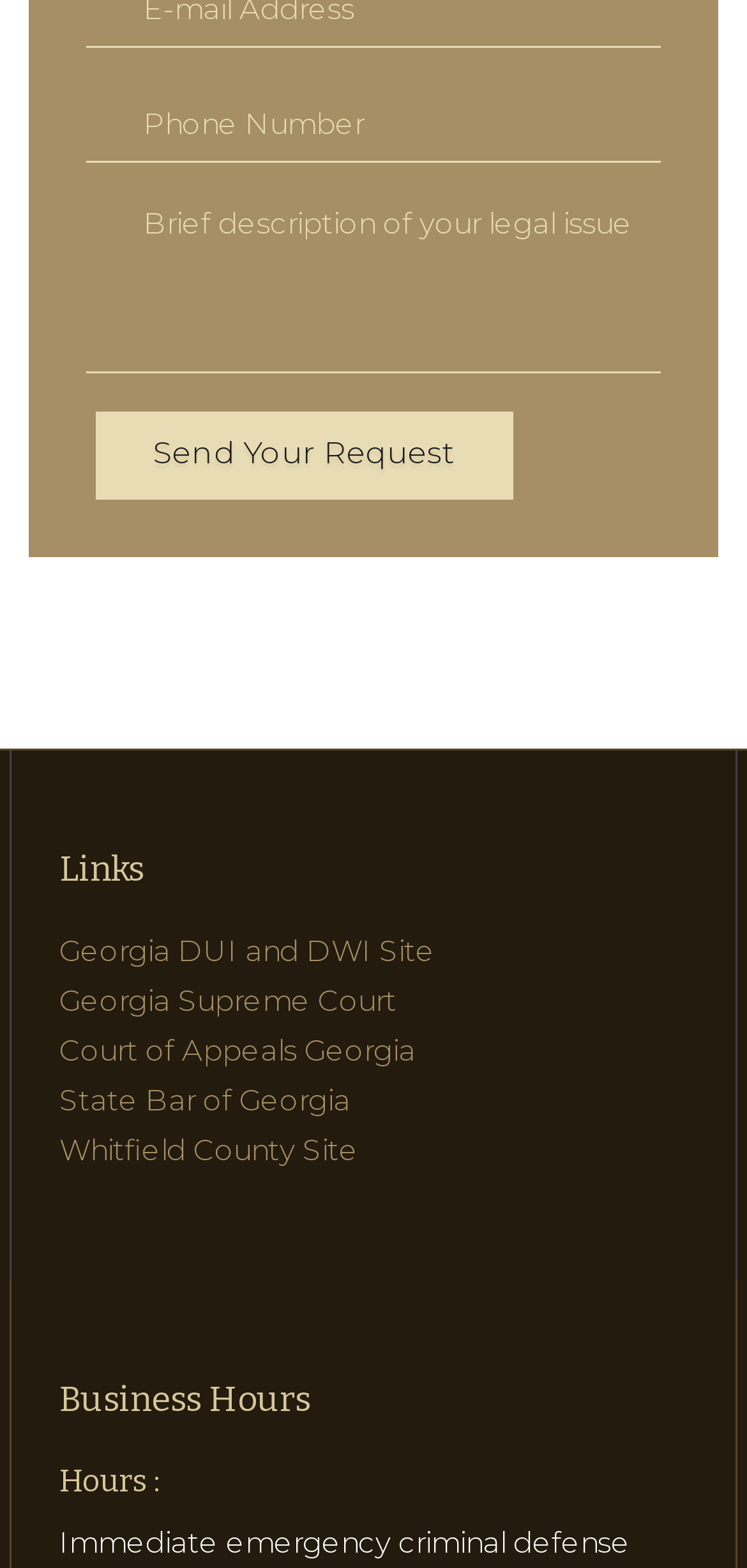Give a one-word or short-phrase answer to the following question: 
What is the section below the 'Links' heading?

Business Hours